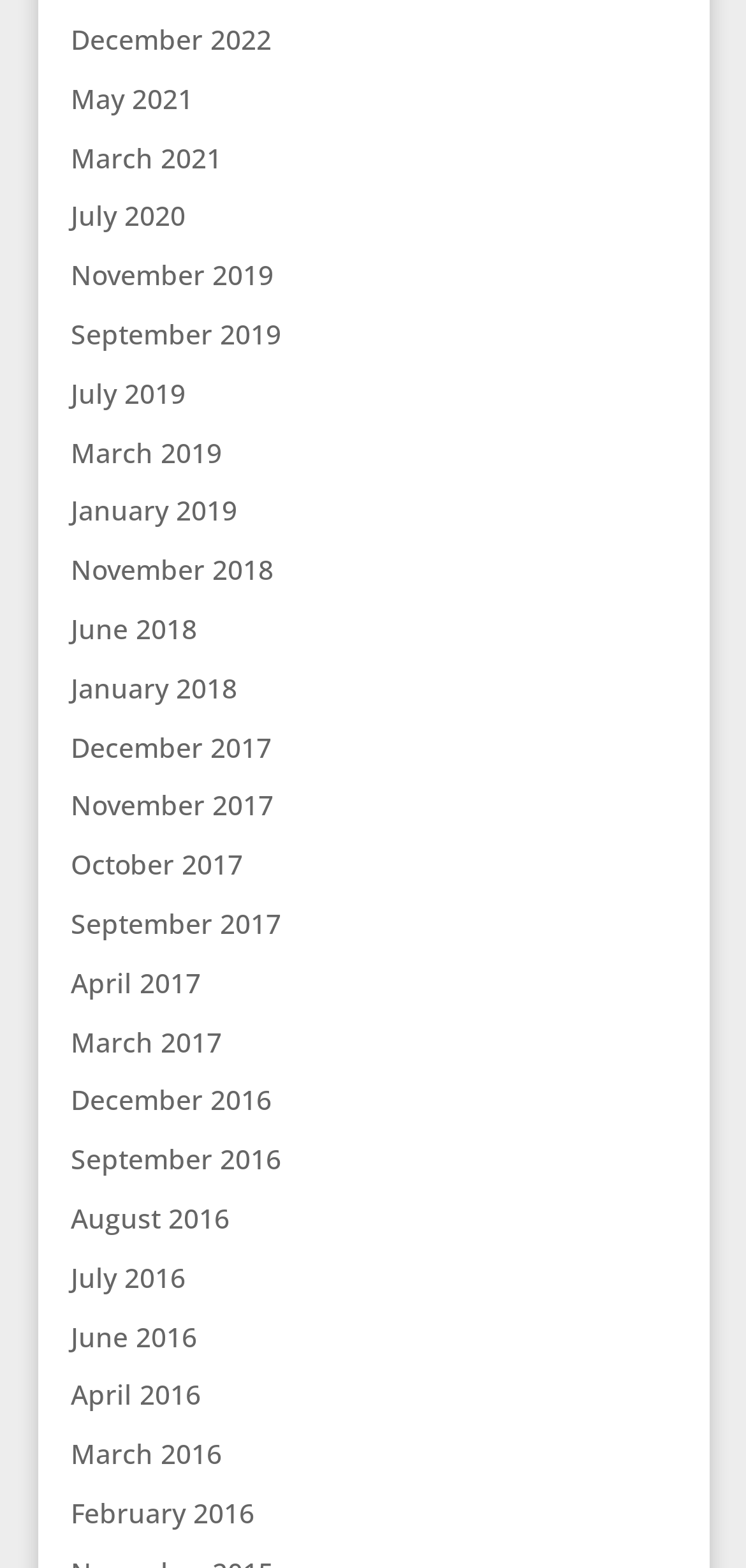Determine the bounding box coordinates for the UI element with the following description: "June 2018". The coordinates should be four float numbers between 0 and 1, represented as [left, top, right, bottom].

[0.095, 0.389, 0.264, 0.412]